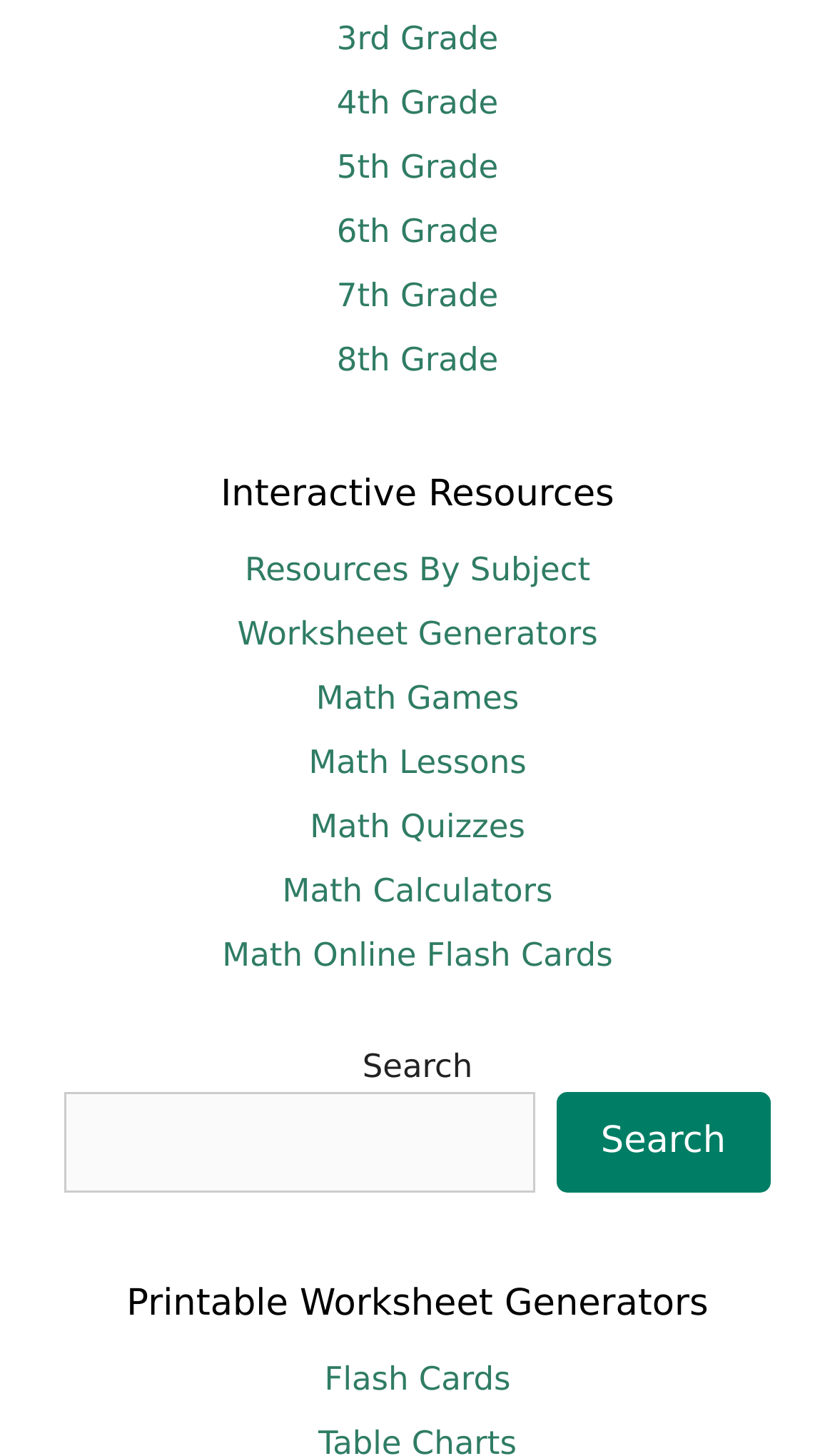Please answer the following question using a single word or phrase: 
What type of resources are listed under 'Interactive Resources'?

Math resources